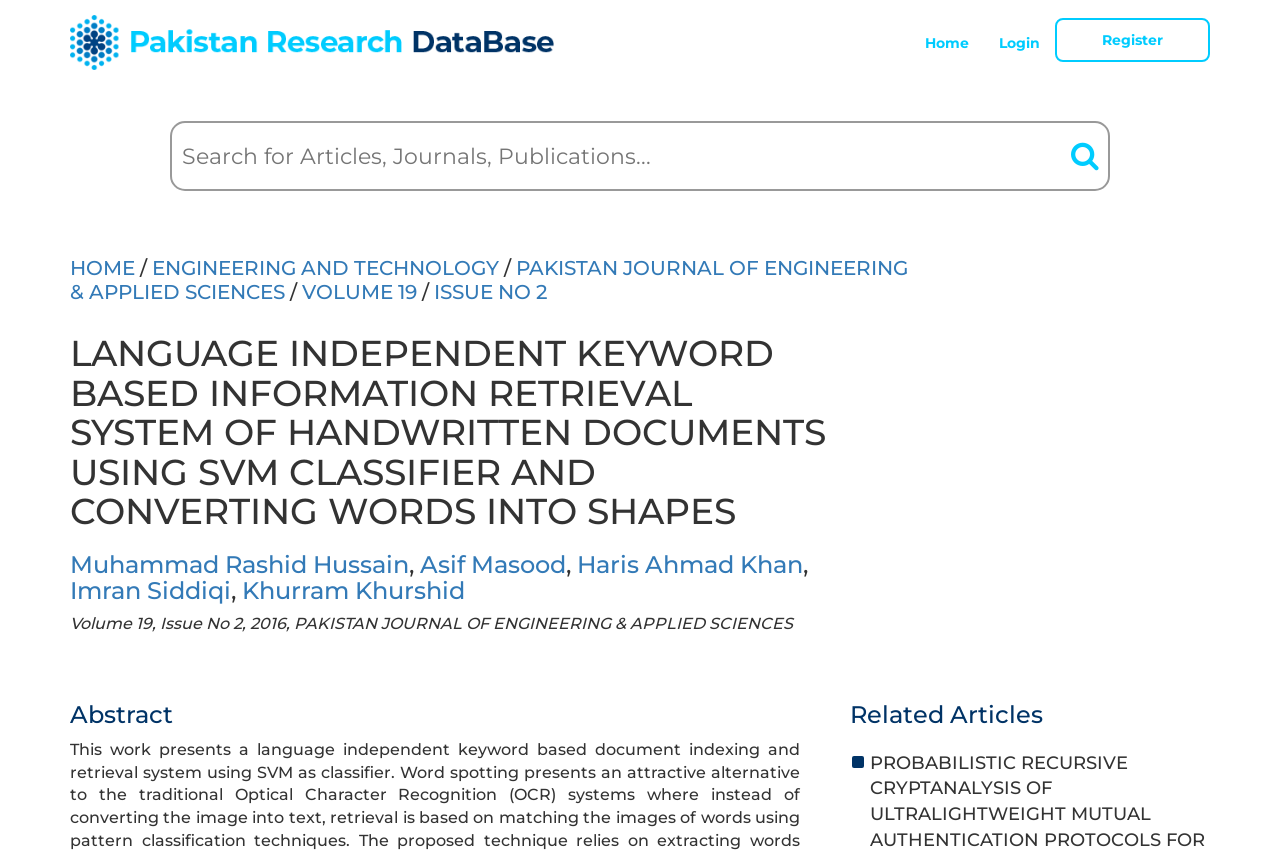Reply to the question with a single word or phrase:
What is the function of the button next to the search box?

Search